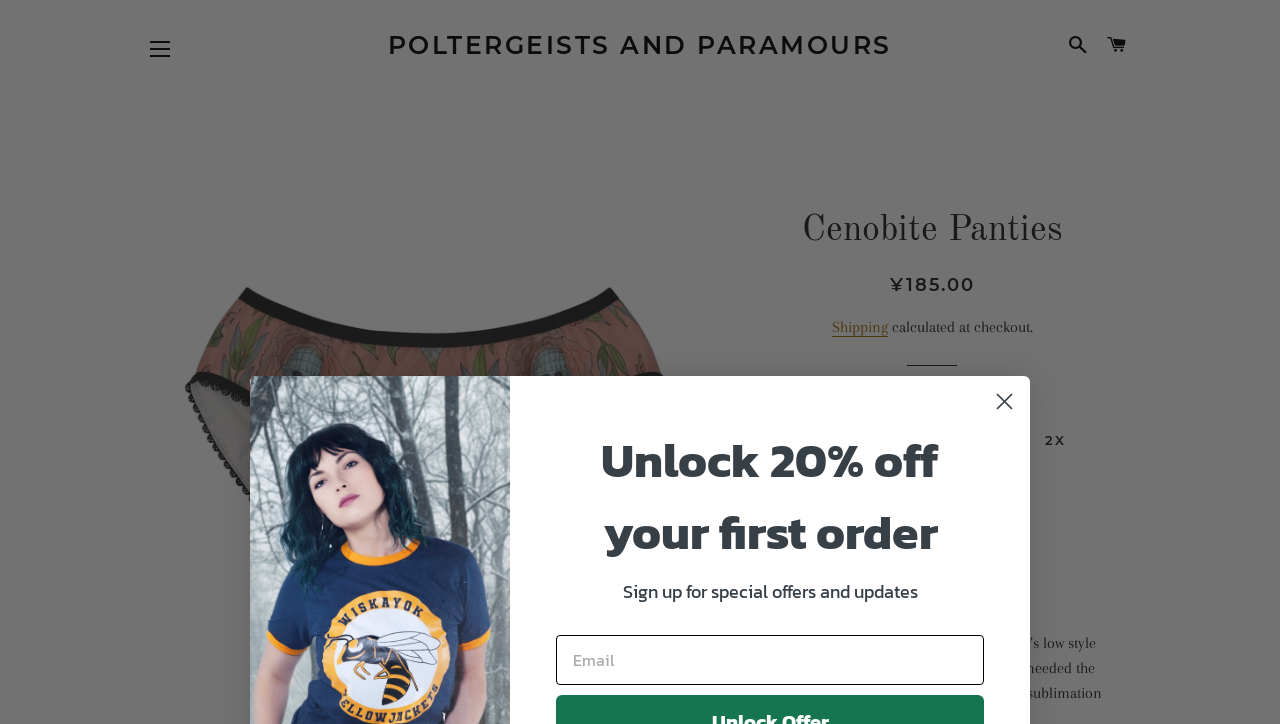Carefully examine the image and provide an in-depth answer to the question: What is the benefit of signing up for special offers and updates?

I found the benefit of signing up for special offers and updates by looking at the text 'Unlock 20% off your first order' which suggests that signing up will provide a discount on the first order.